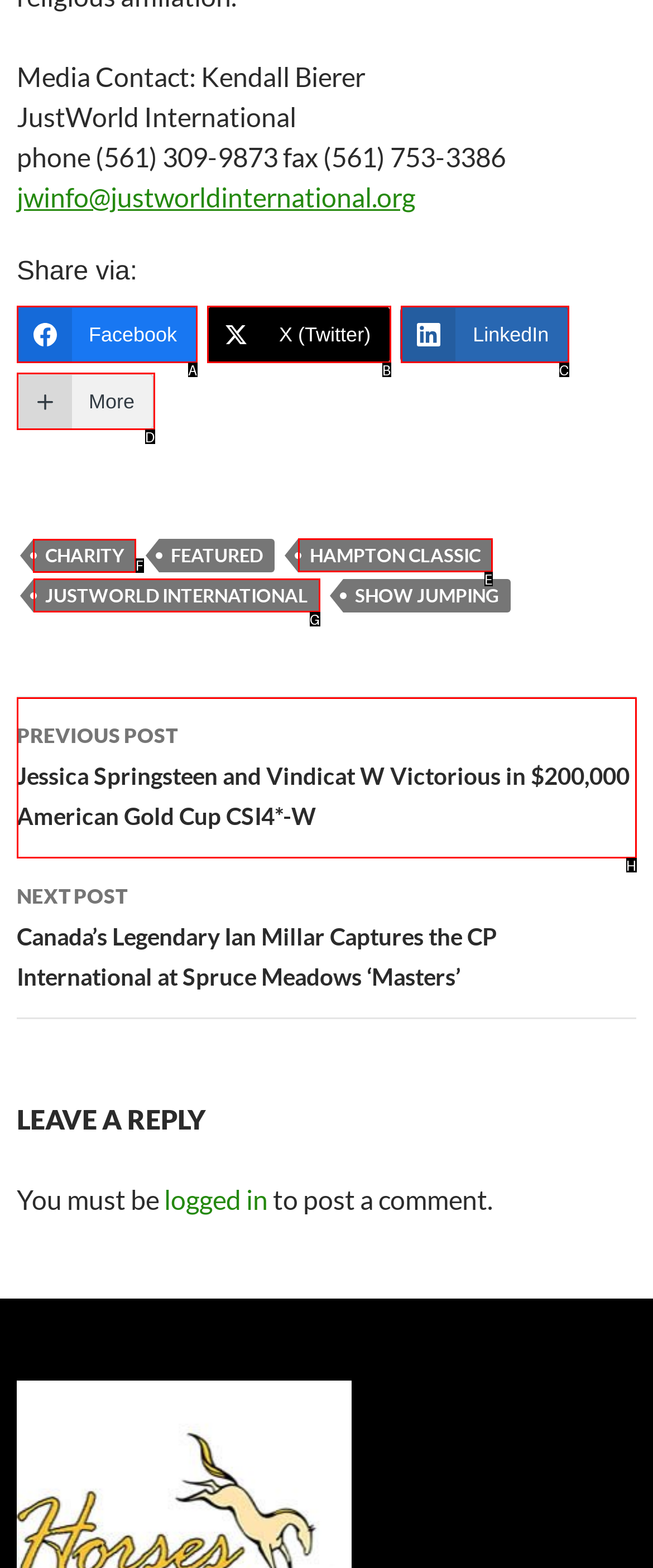Choose the HTML element that should be clicked to achieve this task: Visit the CHARITY page
Respond with the letter of the correct choice.

F